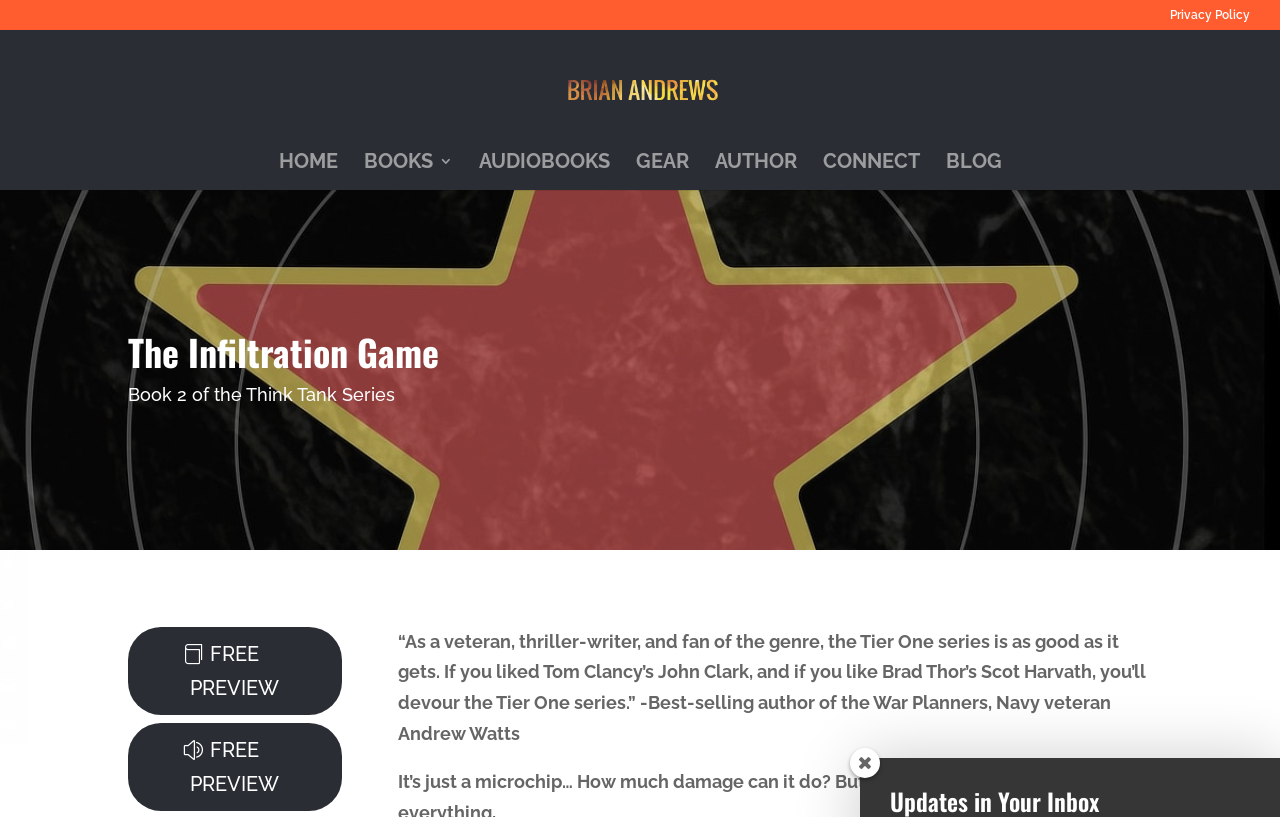Create a detailed narrative describing the layout and content of the webpage.

This webpage is about Brian Andrews, an author, and his book "The Infiltration Game". At the top right corner, there are links to "Privacy Policy" and "Brian Andrews Author", with an image of the author's logo beside the latter. Below these links, there is a navigation menu with links to "HOME", "BOOKS 3", "AUDIOBOOKS", "GEAR", "AUTHOR", "CONNECT", and "BLOG", arranged horizontally from left to right.

The main content of the page is divided into two sections. On the left side, there is a heading "The Infiltration Game" followed by a subheading "Book 2 of the Think Tank Series". Below these headings, there are two links to a "FREE PREVIEW" of the book. 

On the right side of the main content, there are three blocks of text. The first block is a quote from Andrew Watts, a best-selling author, praising the Tier One series. The second and third blocks of text appear to be a teaser for the book, with phrases "It’s just a microchip…" and "How much damage can it do?".

At the bottom of the page, there is a heading "Updates in Your Inbox" and a row of social media links, represented by icons, aligned to the left edge of the page.